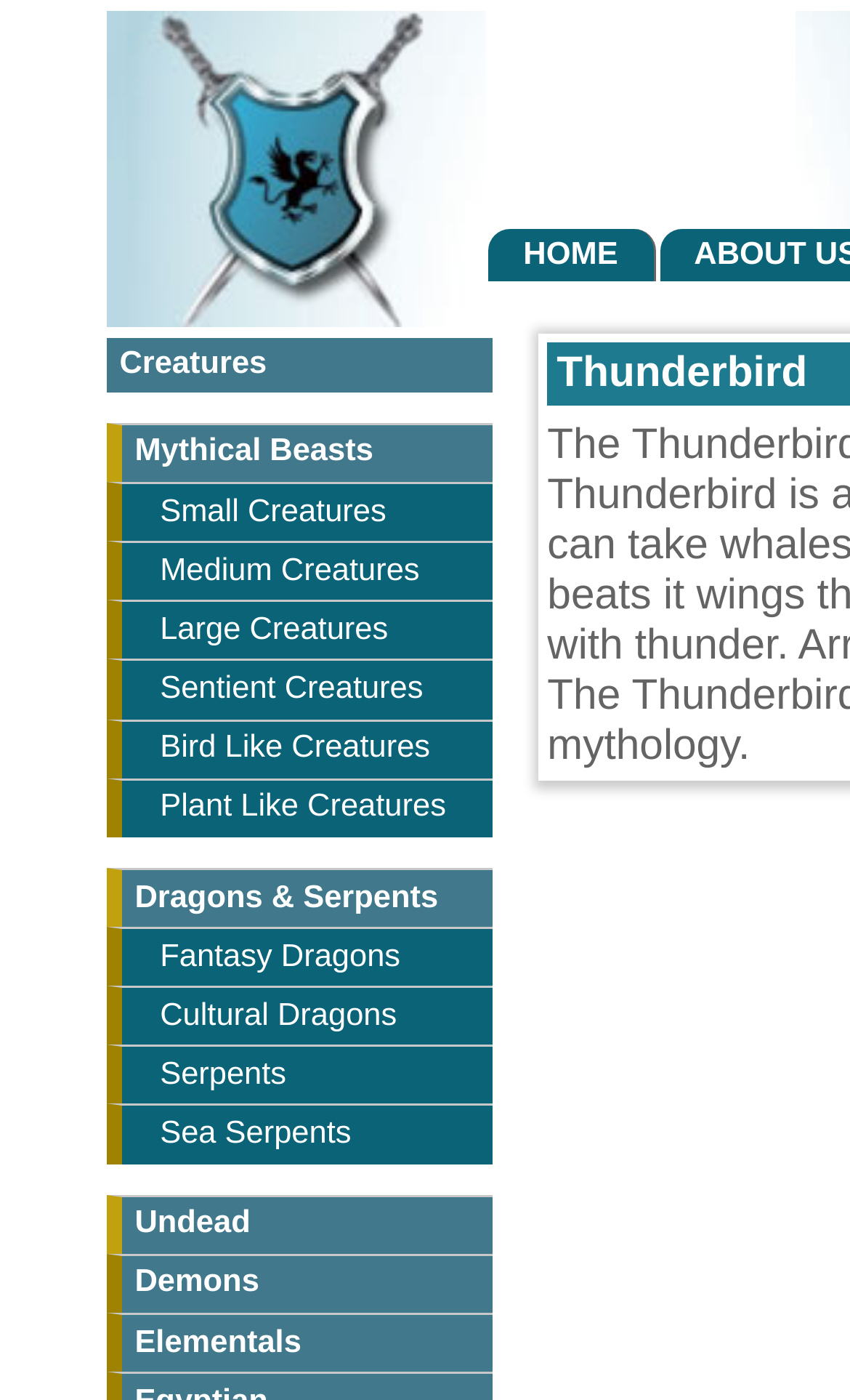Use a single word or phrase to answer the question:
What is the first type of creature listed?

Mythical Beasts